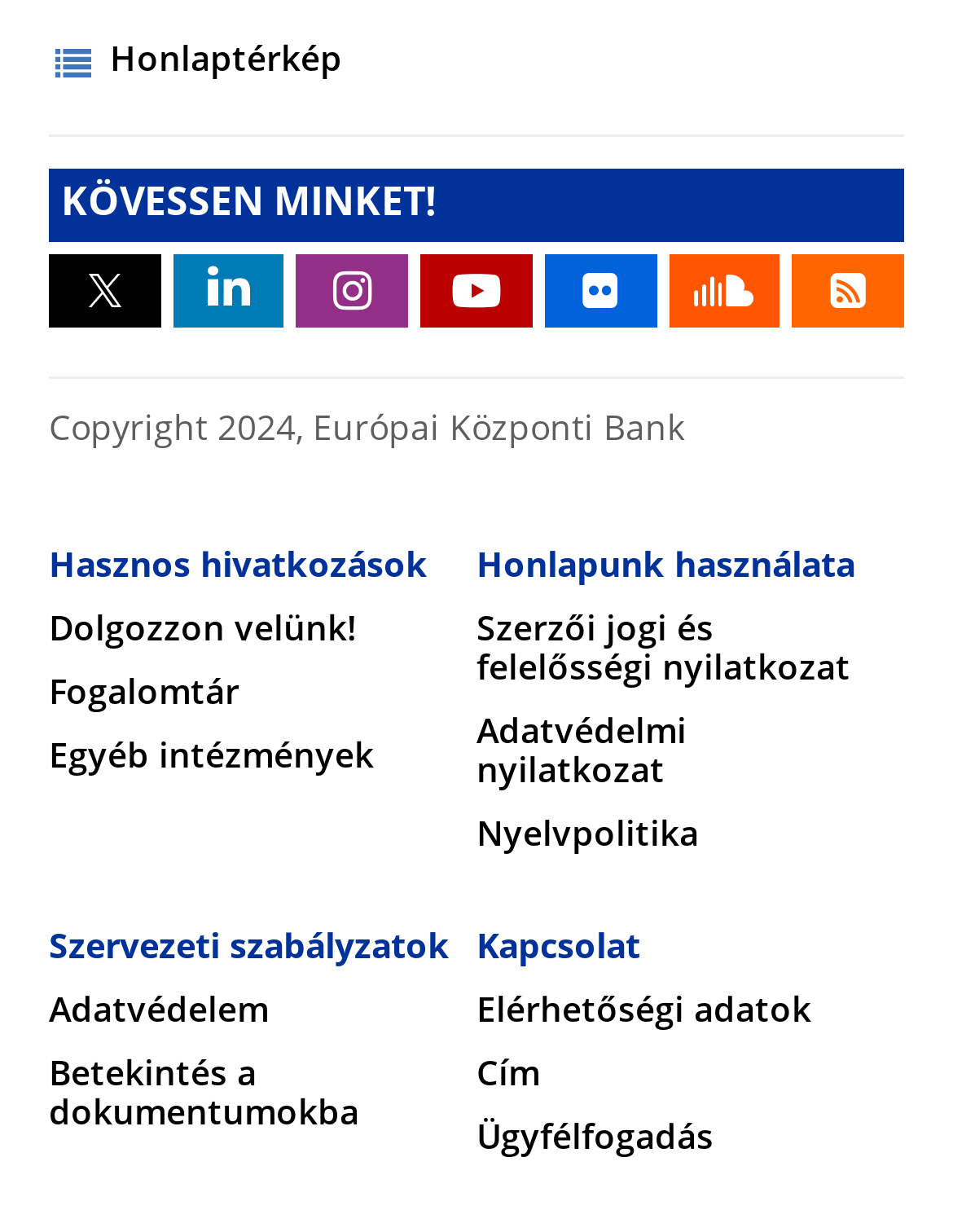Reply to the question with a single word or phrase:
What is the name of the bank?

Európai Központi Bank